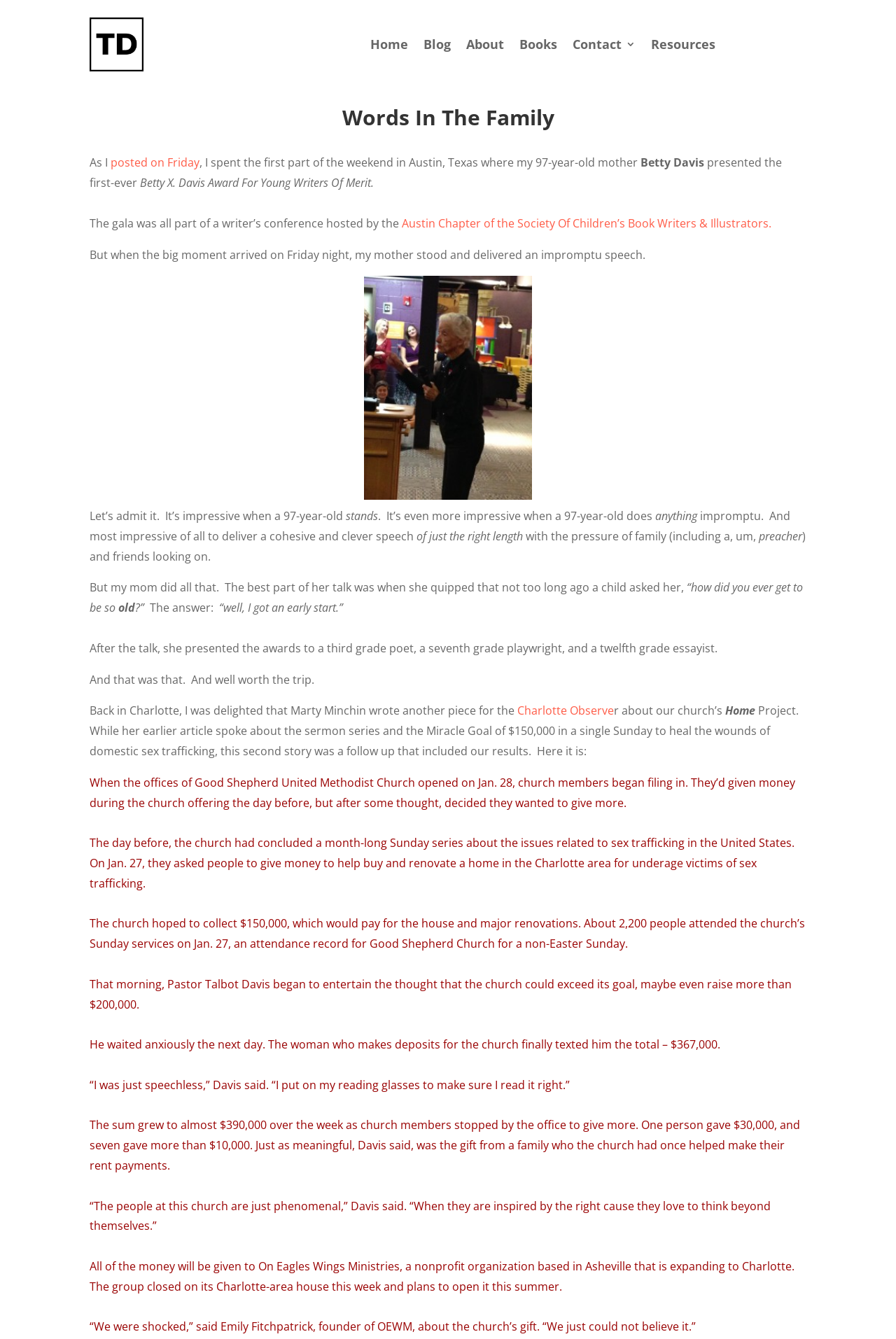Find the bounding box coordinates of the clickable area that will achieve the following instruction: "Read the blog post".

[0.472, 0.029, 0.503, 0.041]